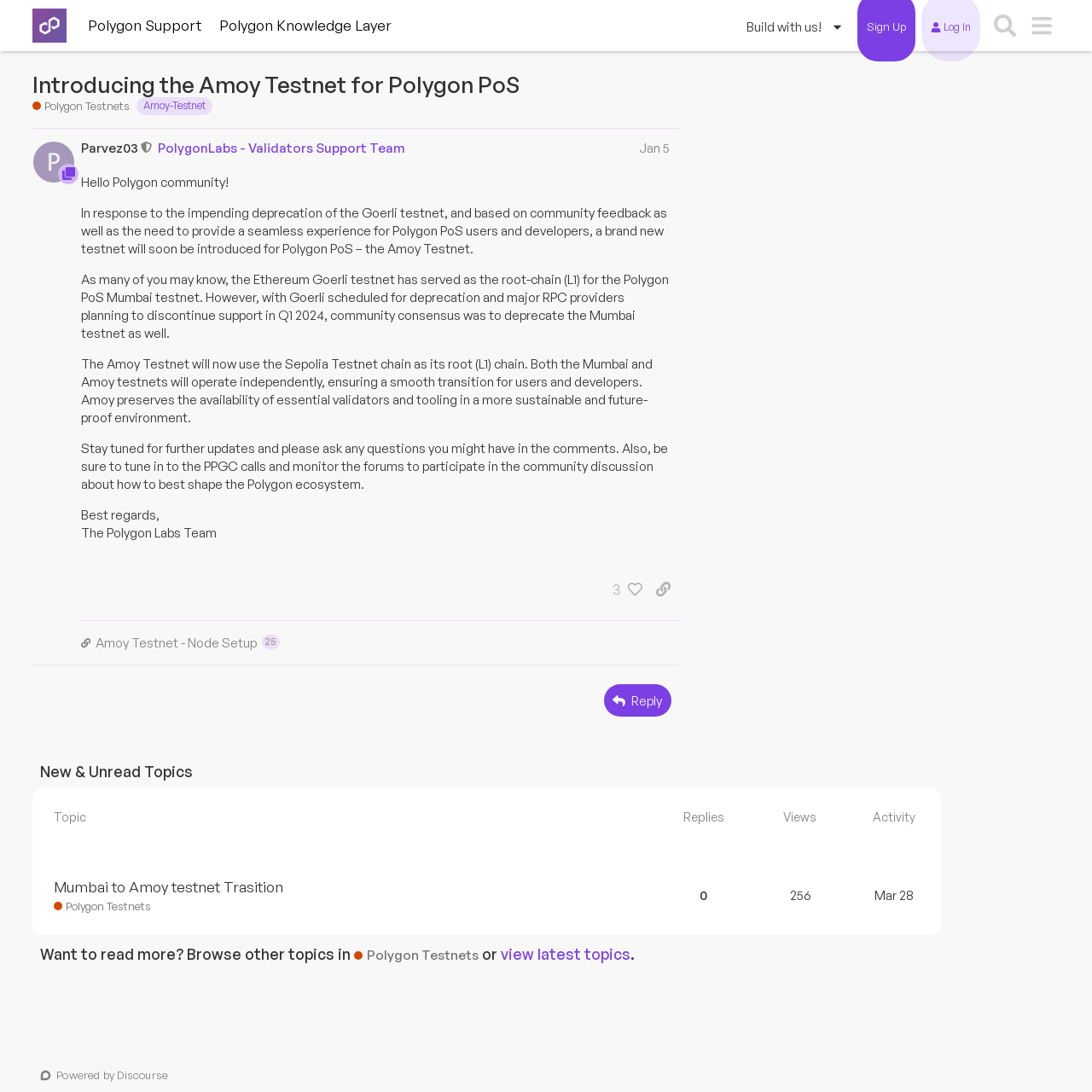Please find the bounding box coordinates of the element that you should click to achieve the following instruction: "View Erwin Cablayan’s profile". The coordinates should be presented as four float numbers between 0 and 1: [left, top, right, bottom].

None